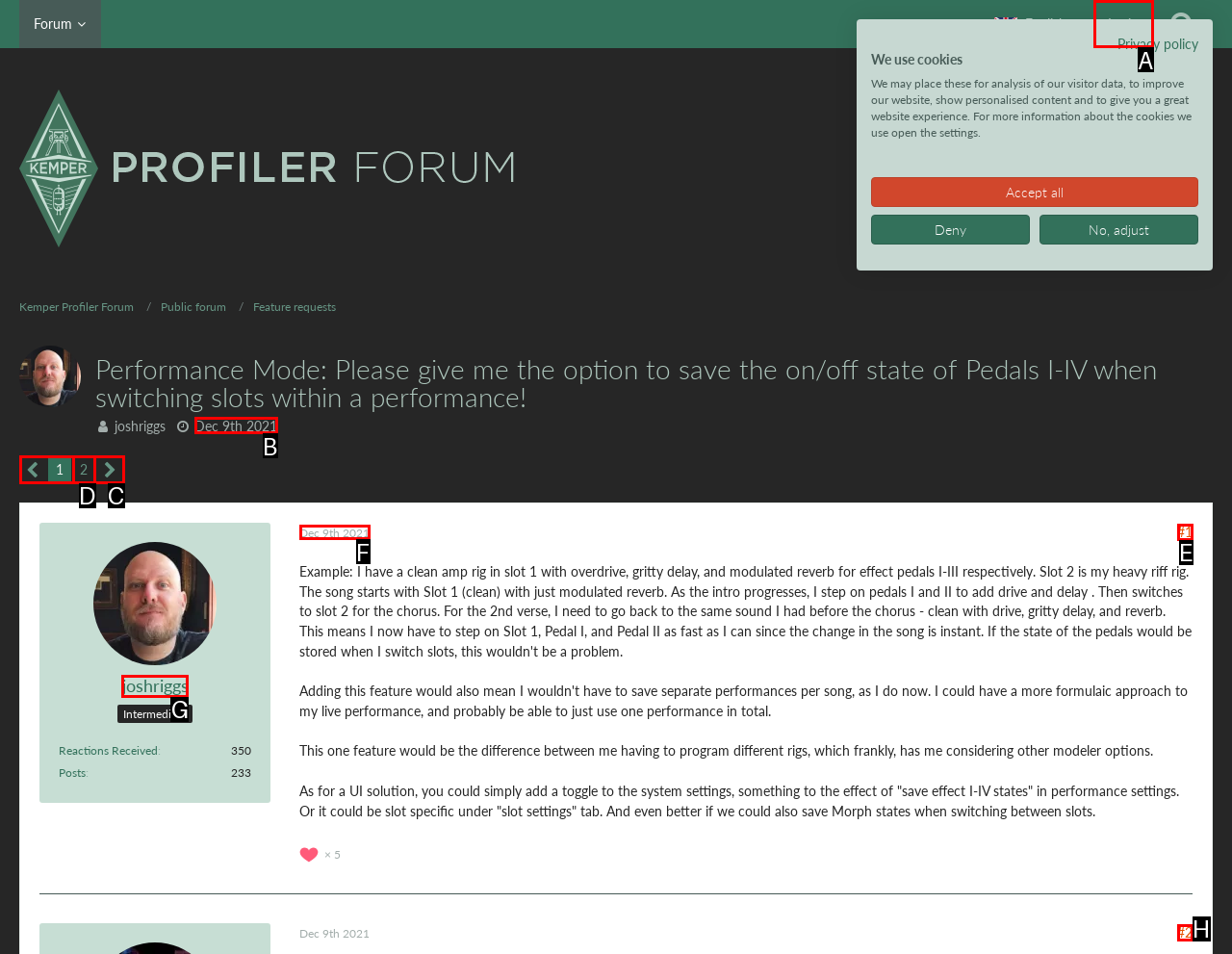Show which HTML element I need to click to perform this task: Click the 'Login' link Answer with the letter of the correct choice.

A